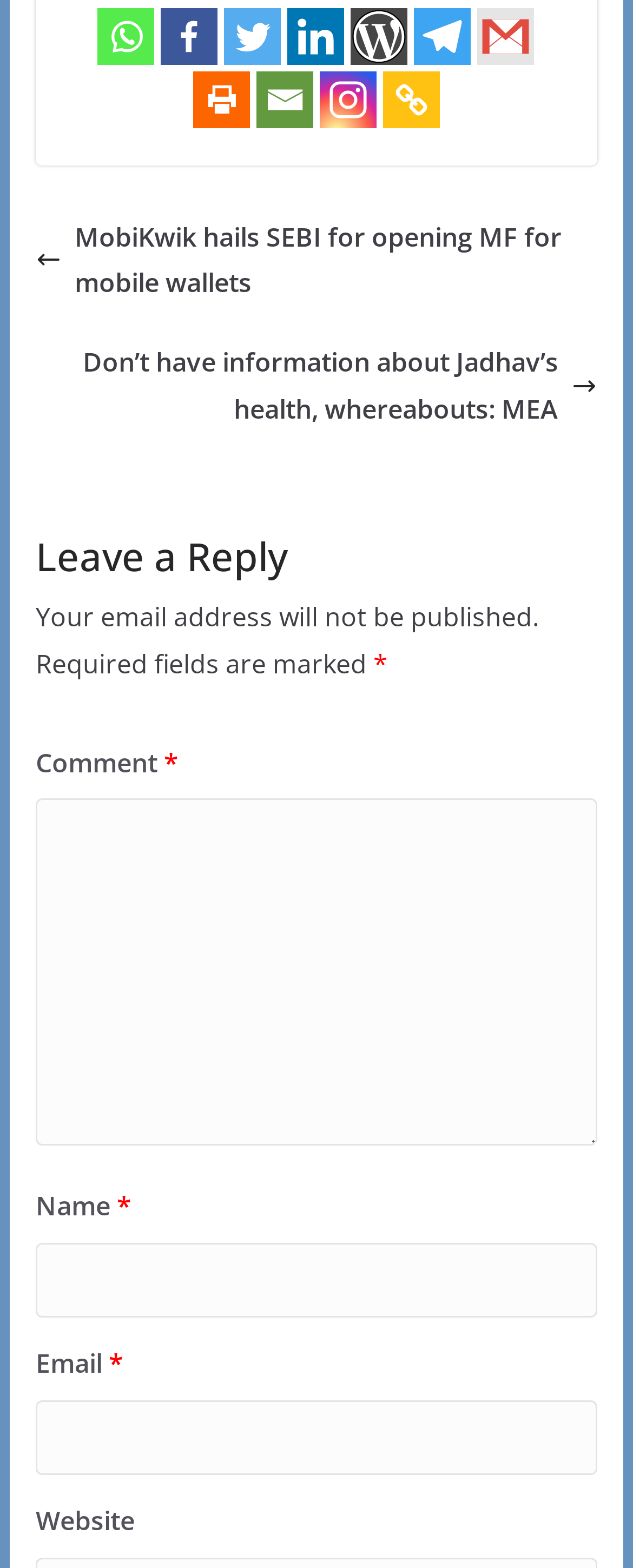What is the topic of the first article?
Answer briefly with a single word or phrase based on the image.

MobiKwik hails SEBI